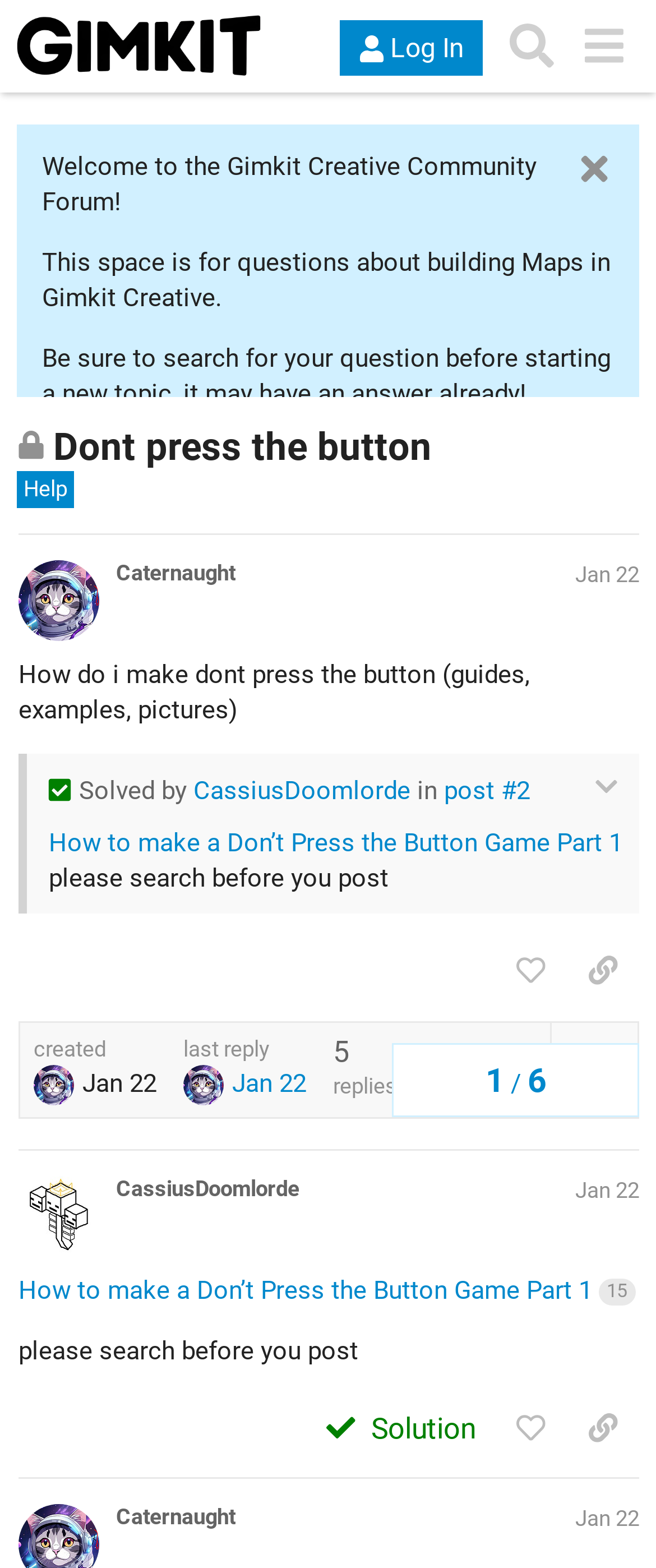Locate the bounding box coordinates of the area where you should click to accomplish the instruction: "View the topic progress".

[0.597, 0.665, 0.974, 0.712]